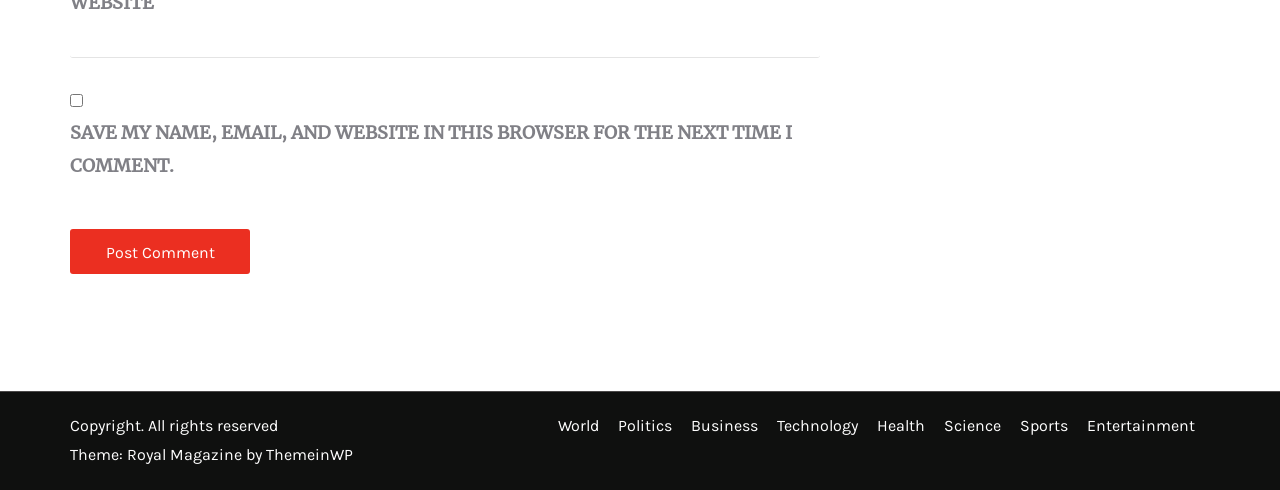Please provide a brief answer to the following inquiry using a single word or phrase:
What is the purpose of the checkbox?

Save comment info